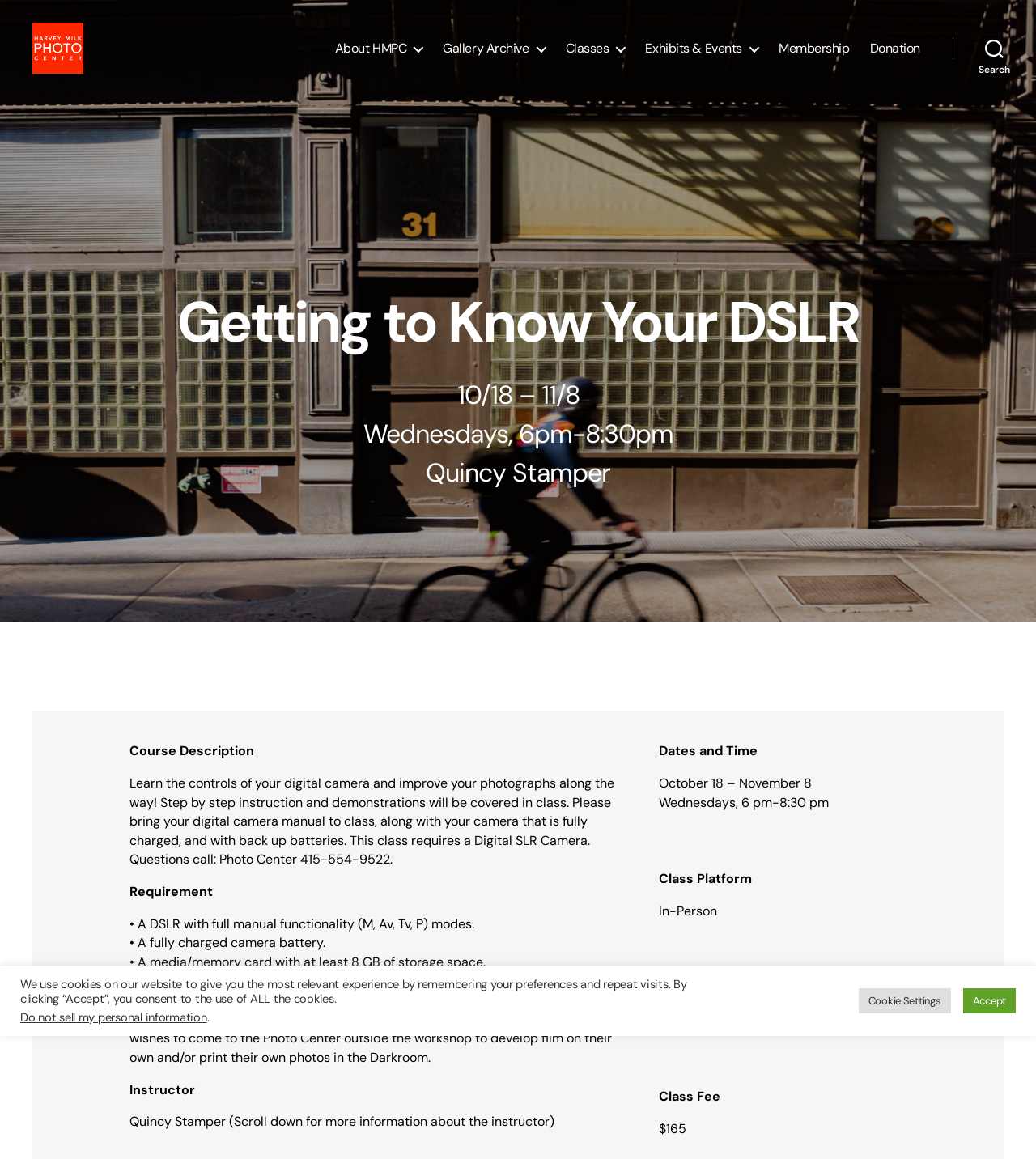Locate the bounding box coordinates for the element described below: "Gallery Archive". The coordinates must be four float values between 0 and 1, formatted as [left, top, right, bottom].

[0.428, 0.044, 0.526, 0.058]